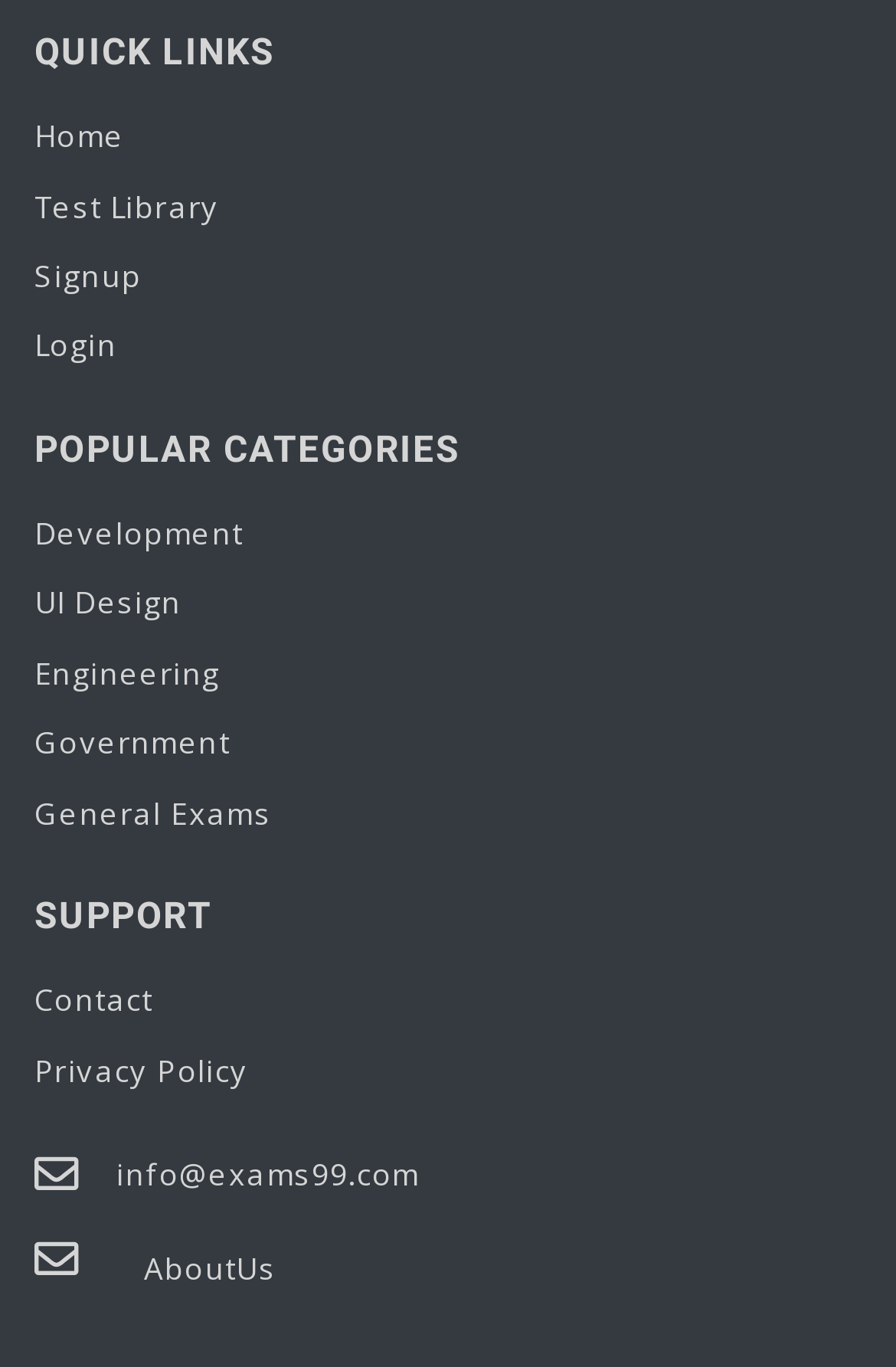Given the description: "alt="Cambridge Cycling Campaign"", determine the bounding box coordinates of the UI element. The coordinates should be formatted as four float numbers between 0 and 1, [left, top, right, bottom].

None